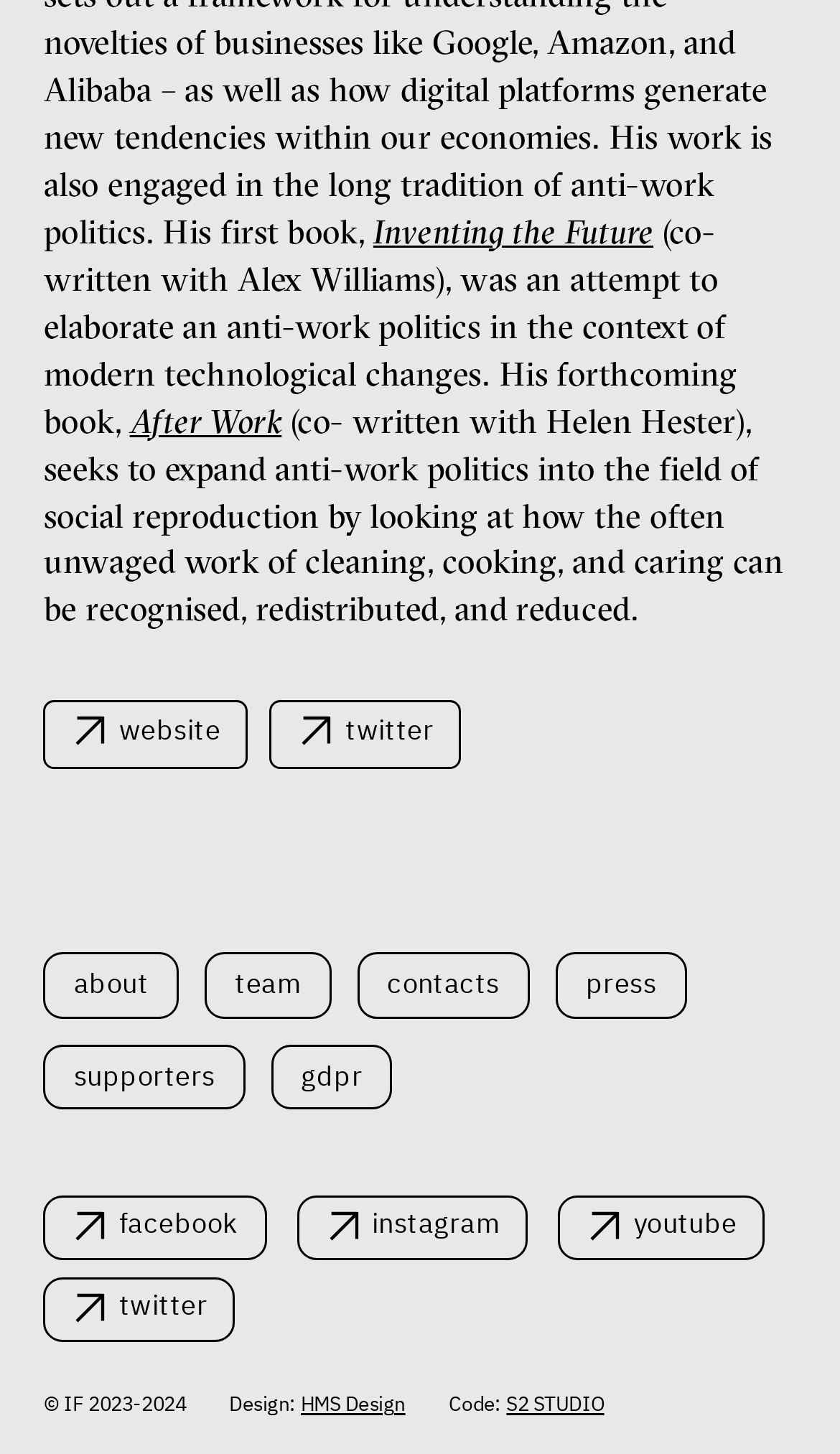Identify the bounding box coordinates of the area you need to click to perform the following instruction: "Read the article about EU vs. AI".

[0.052, 0.347, 0.948, 0.57]